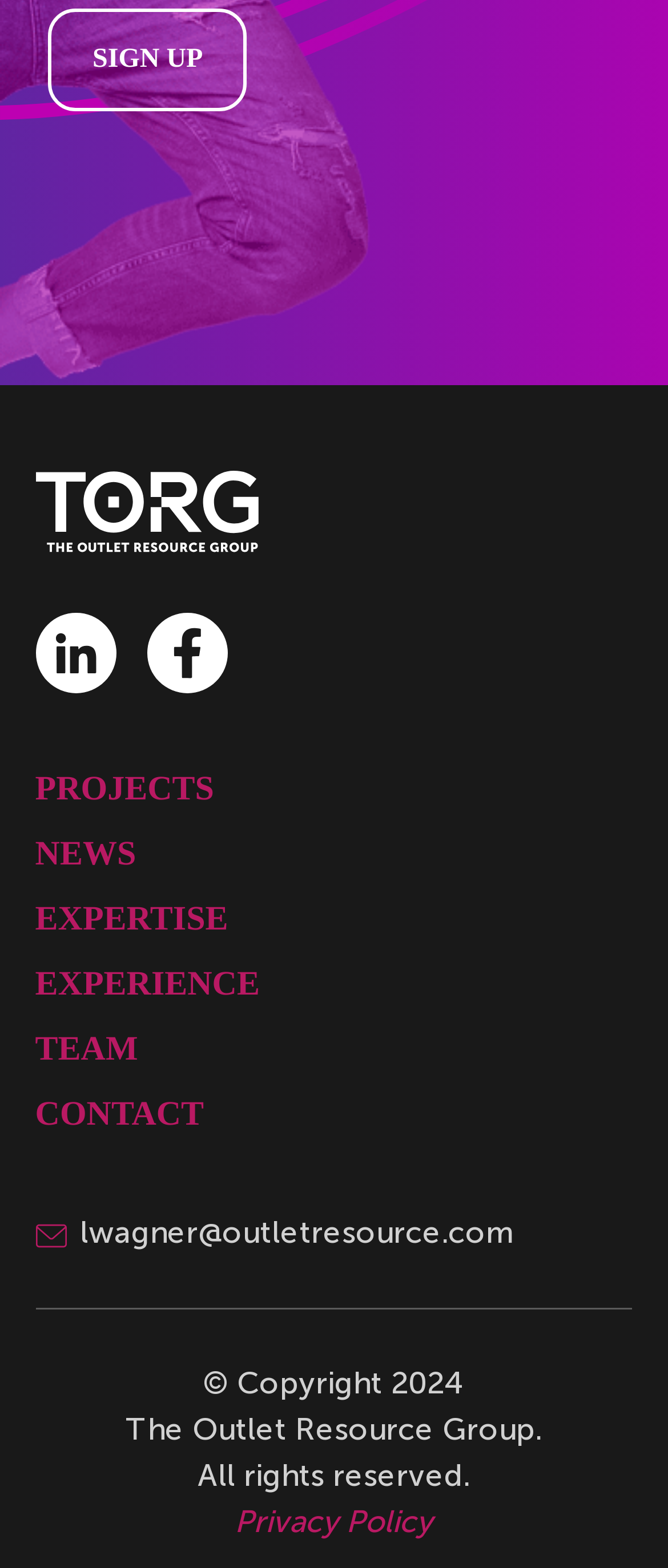Respond to the question below with a single word or phrase: What is the copyright year mentioned at the bottom?

2024